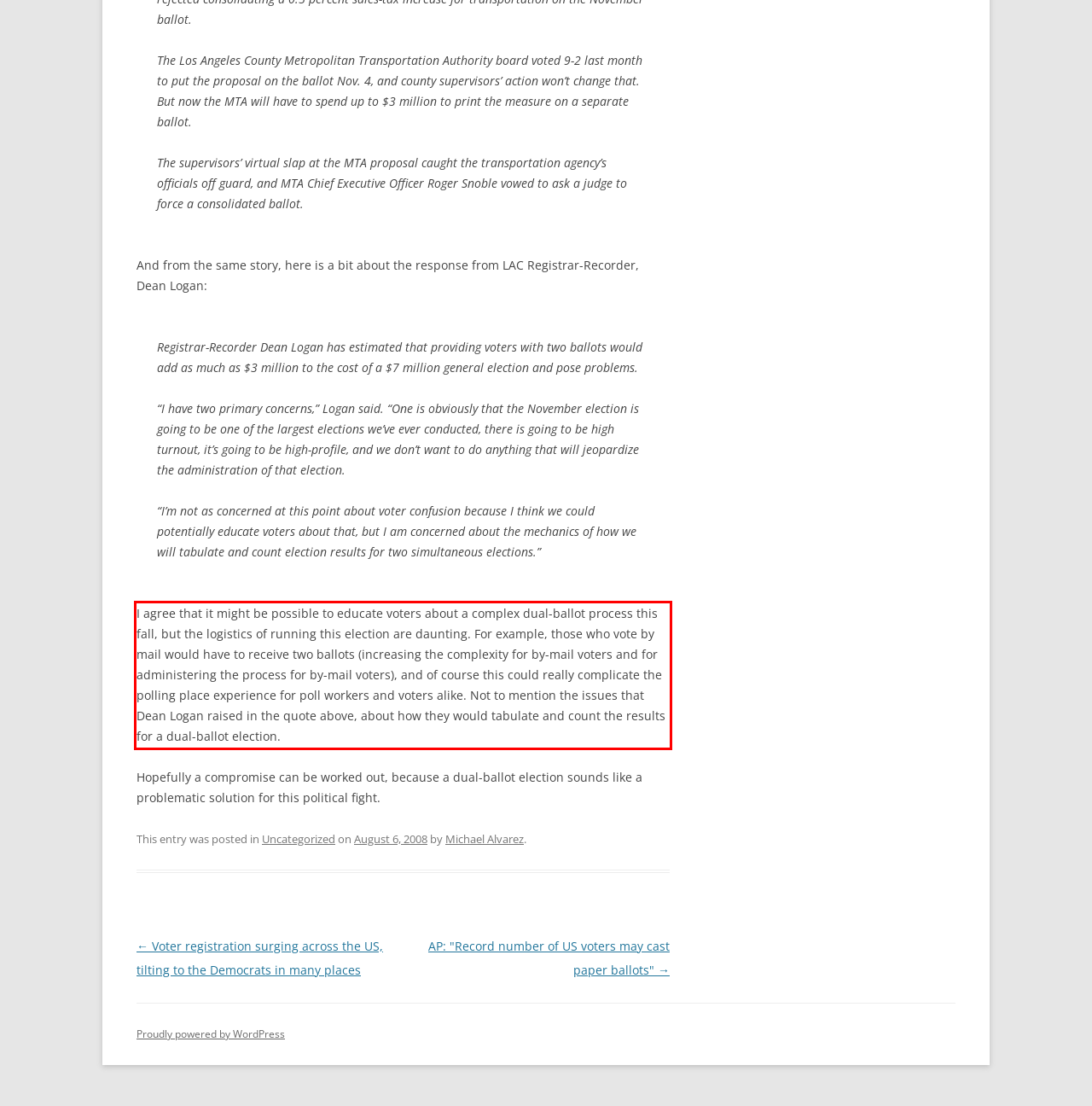Examine the webpage screenshot, find the red bounding box, and extract the text content within this marked area.

I agree that it might be possible to educate voters about a complex dual-ballot process this fall, but the logistics of running this election are daunting. For example, those who vote by mail would have to receive two ballots (increasing the complexity for by-mail voters and for administering the process for by-mail voters), and of course this could really complicate the polling place experience for poll workers and voters alike. Not to mention the issues that Dean Logan raised in the quote above, about how they would tabulate and count the results for a dual-ballot election.